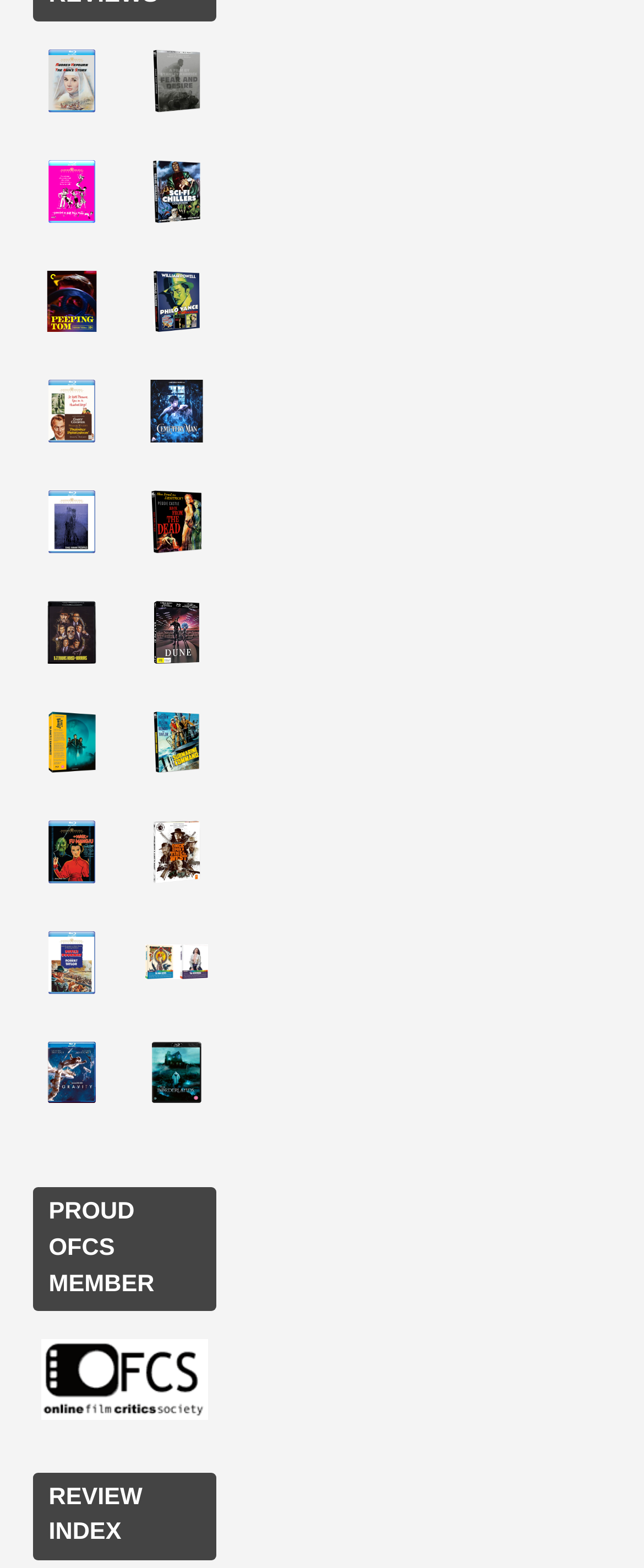What is the title of the first movie?
Refer to the image and provide a one-word or short phrase answer.

The Nun’s Story